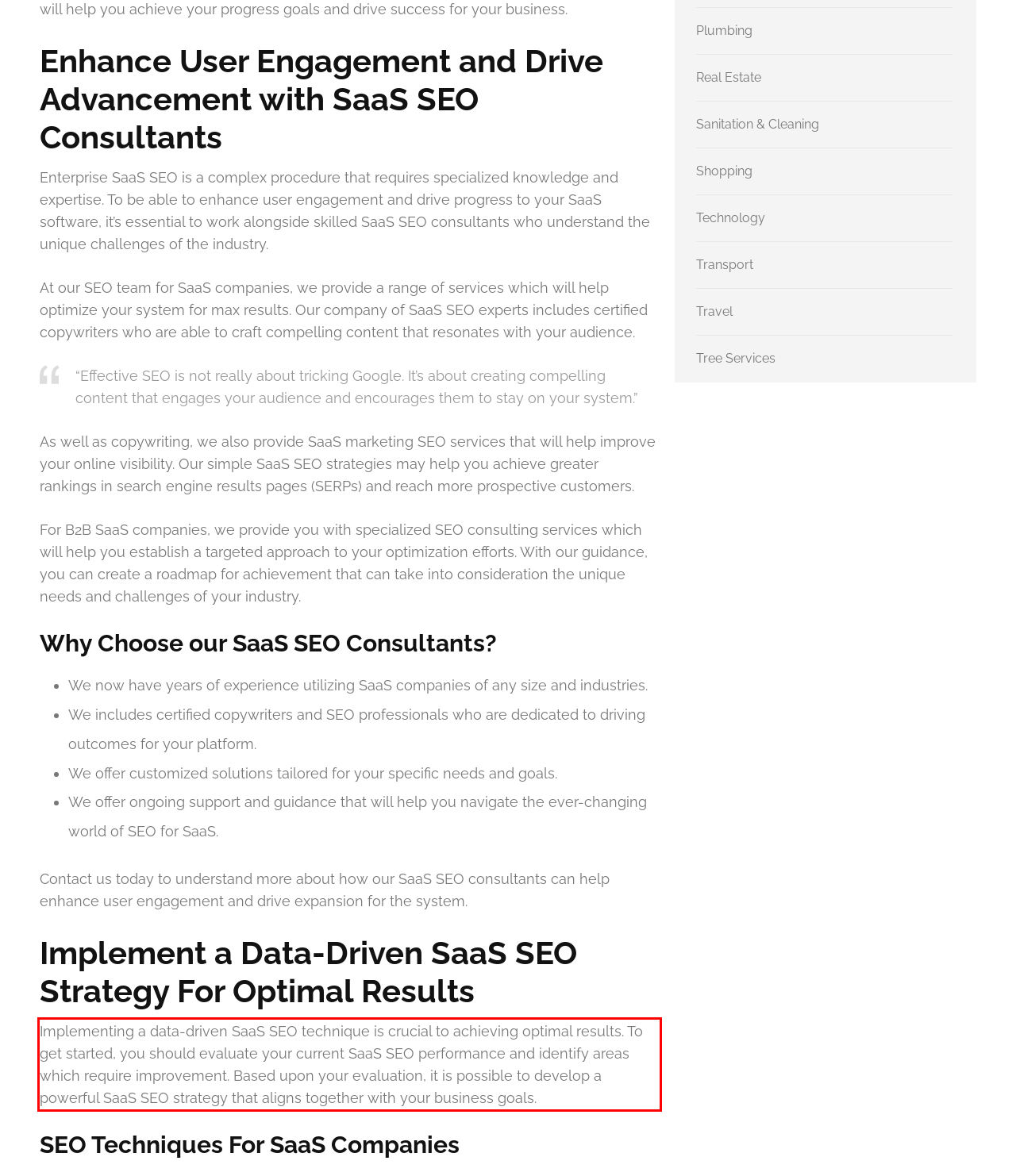Using the provided webpage screenshot, identify and read the text within the red rectangle bounding box.

Implementing a data-driven SaaS SEO technique is crucial to achieving optimal results. To get started, you should evaluate your current SaaS SEO performance and identify areas which require improvement. Based upon your evaluation, it is possible to develop a powerful SaaS SEO strategy that aligns together with your business goals.